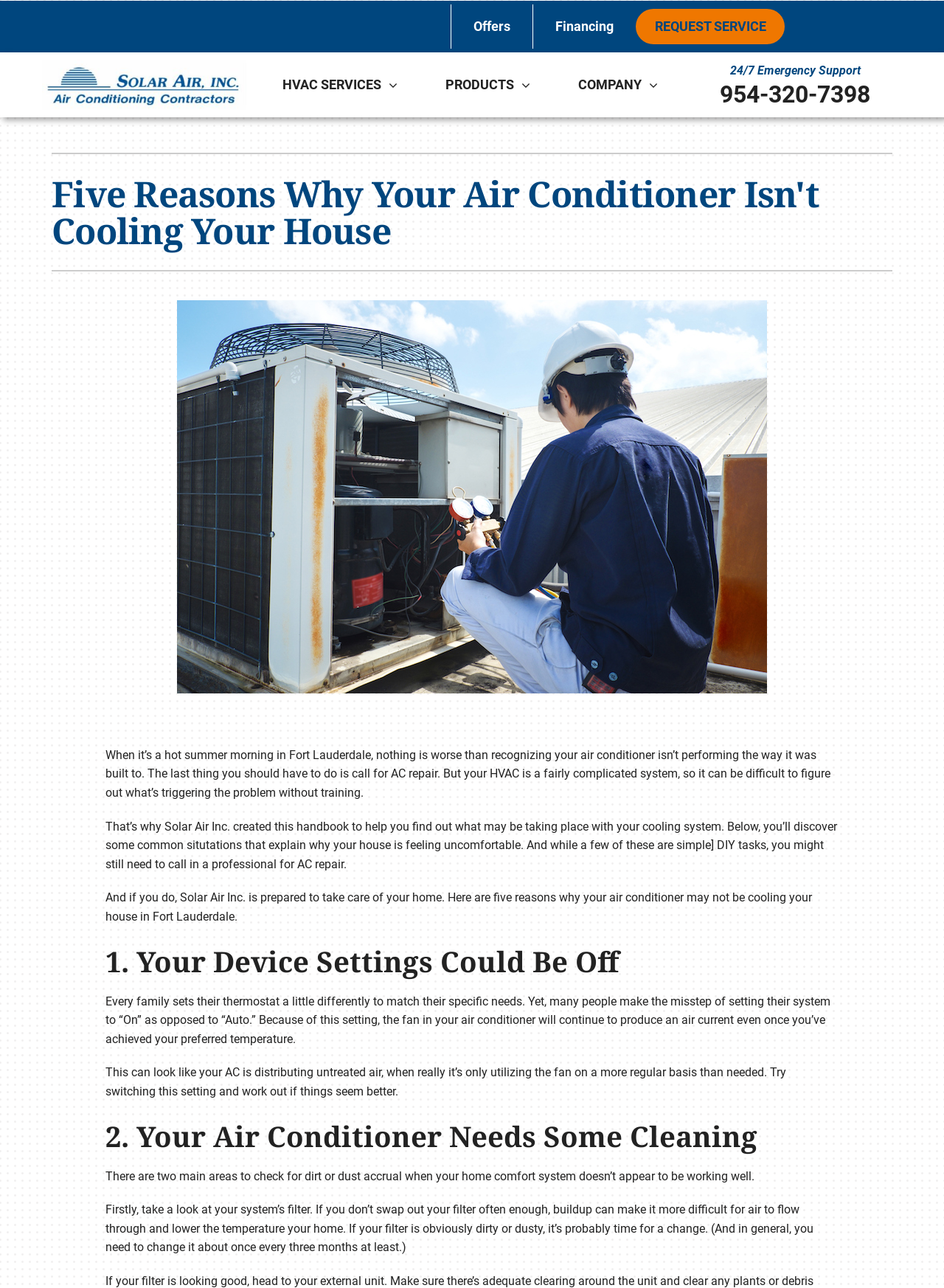What is the purpose of the handbook created by Solar Air Inc.?
Craft a detailed and extensive response to the question.

The purpose of the handbook is mentioned in the article section of the webpage, where it is stated that the handbook is created to help users figure out what's happening with their cooling system and to provide guidance on DIY tasks and when to call a professional for AC repair.